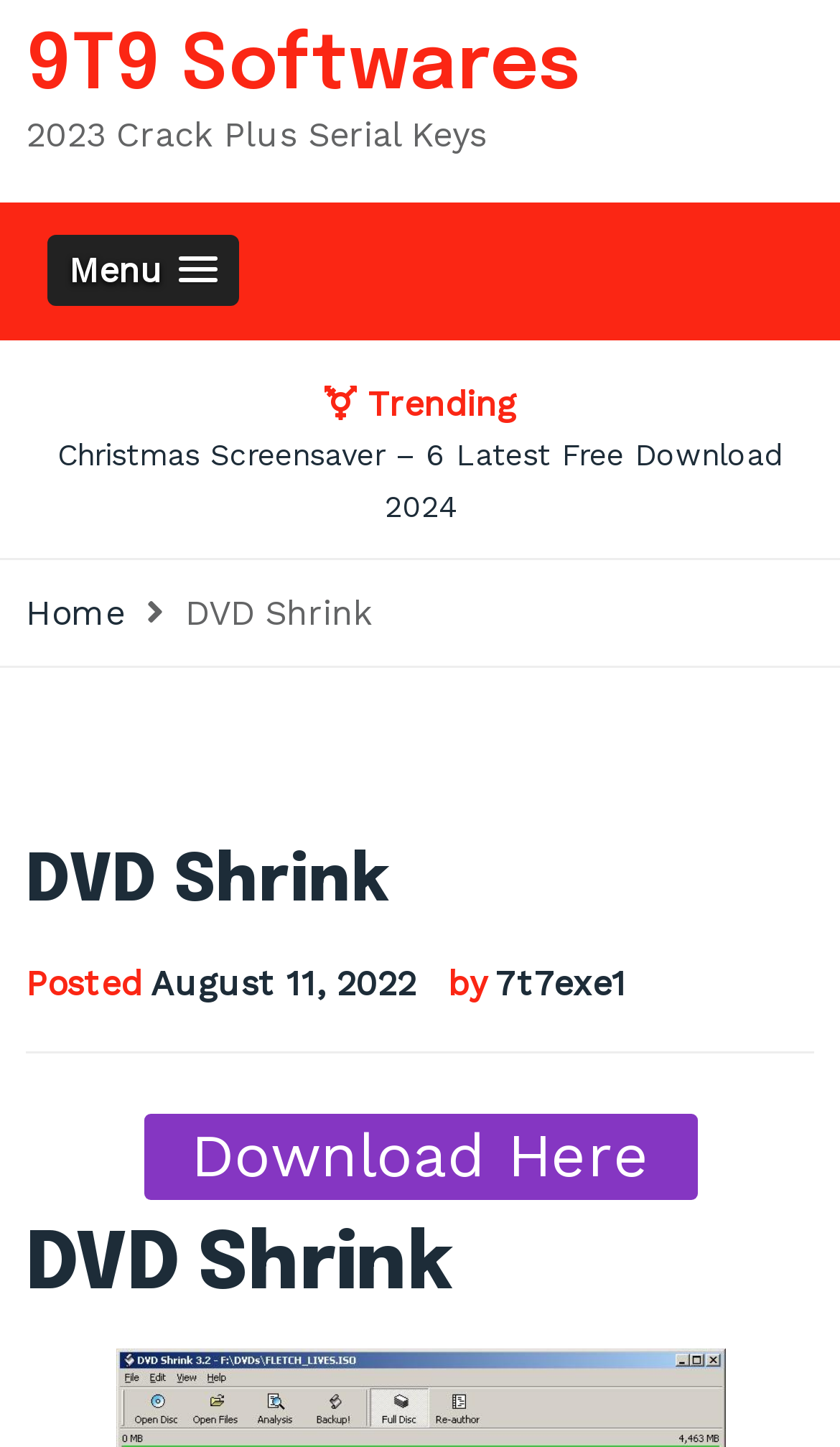What is the name of the author?
Look at the image and answer the question using a single word or phrase.

7t7exe1